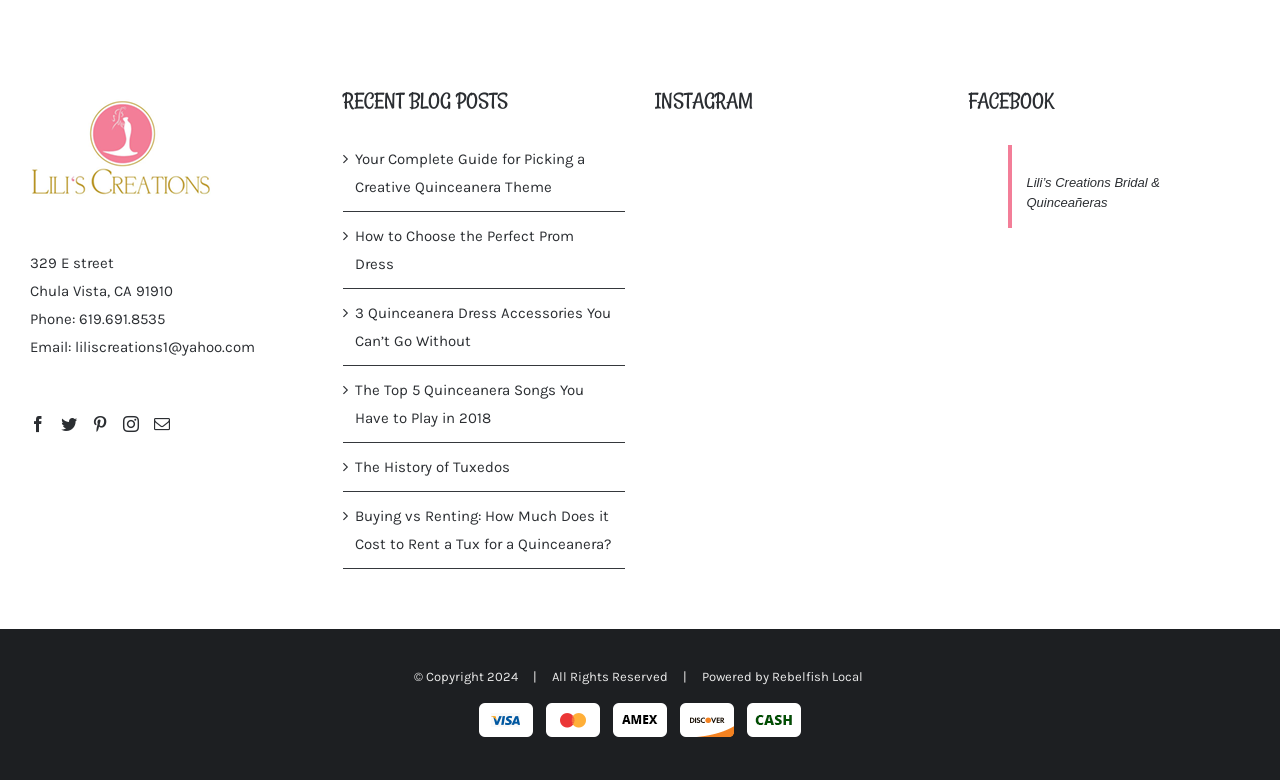Identify the bounding box coordinates for the element you need to click to achieve the following task: "Check Instagram". Provide the bounding box coordinates as four float numbers between 0 and 1, in the form [left, top, right, bottom].

[0.512, 0.107, 0.732, 0.15]